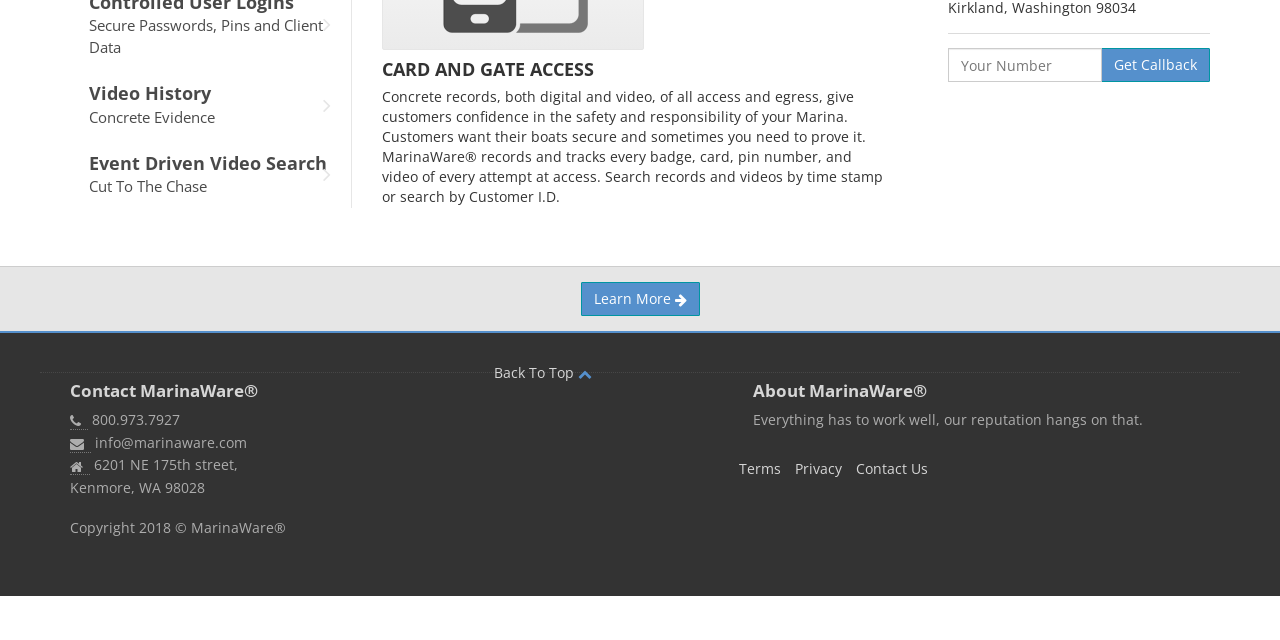Predict the bounding box for the UI component with the following description: "Back To Top".

[0.386, 0.567, 0.462, 0.597]